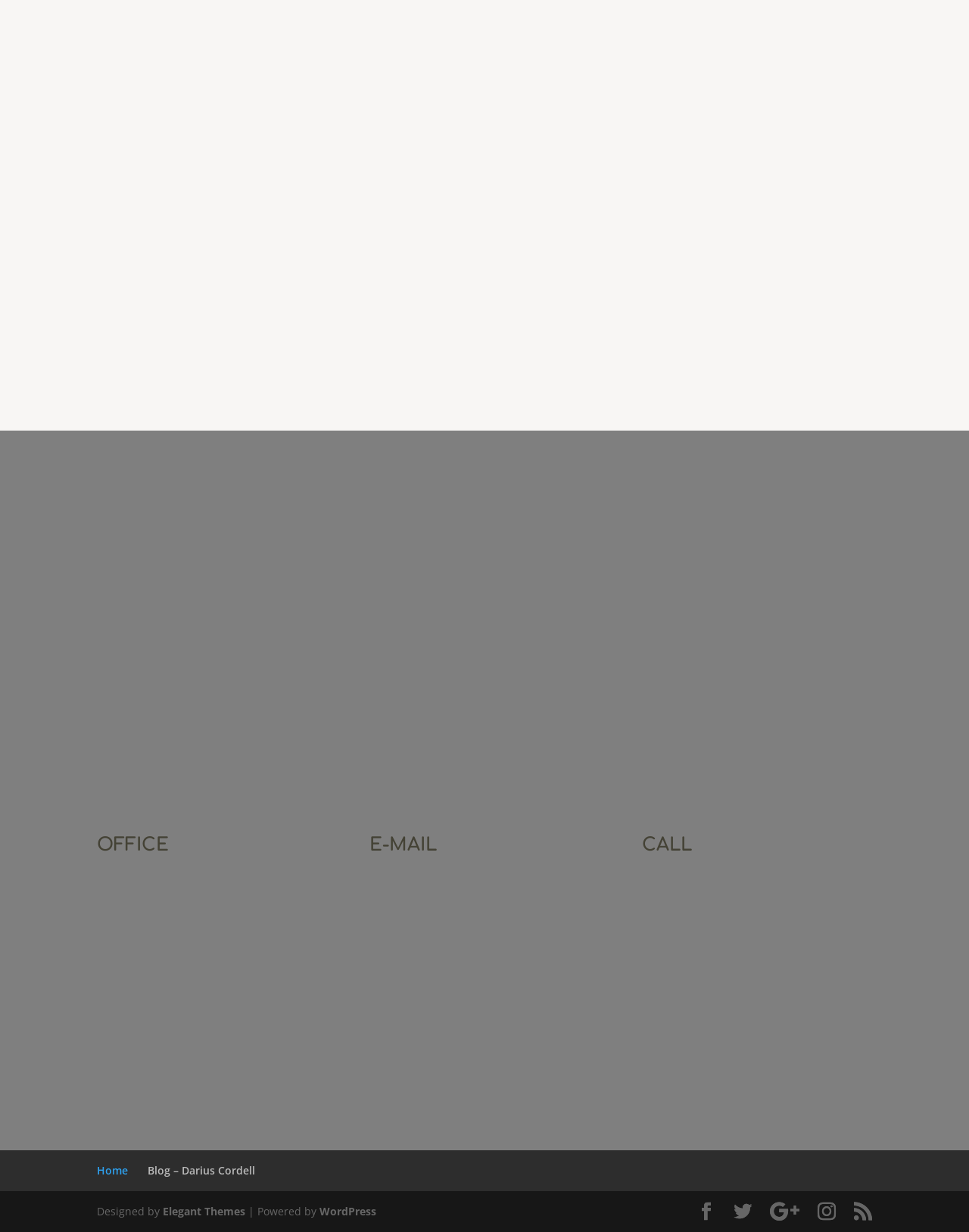How many social media links are at the bottom of the page?
Please look at the screenshot and answer in one word or a short phrase.

5